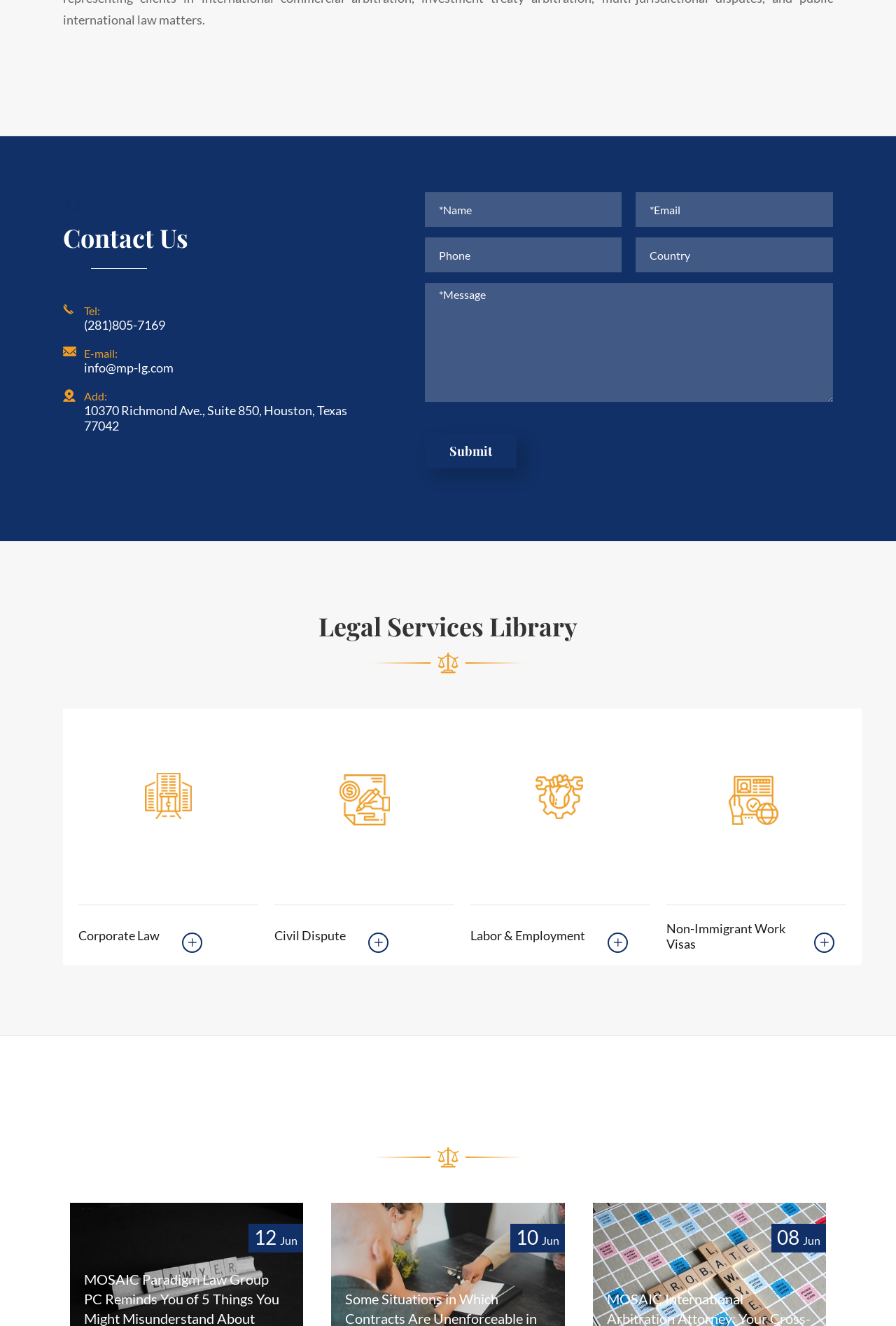Please identify the bounding box coordinates of the element that needs to be clicked to execute the following command: "Enter your name in the input field". Provide the bounding box using four float numbers between 0 and 1, formatted as [left, top, right, bottom].

[0.474, 0.145, 0.694, 0.171]